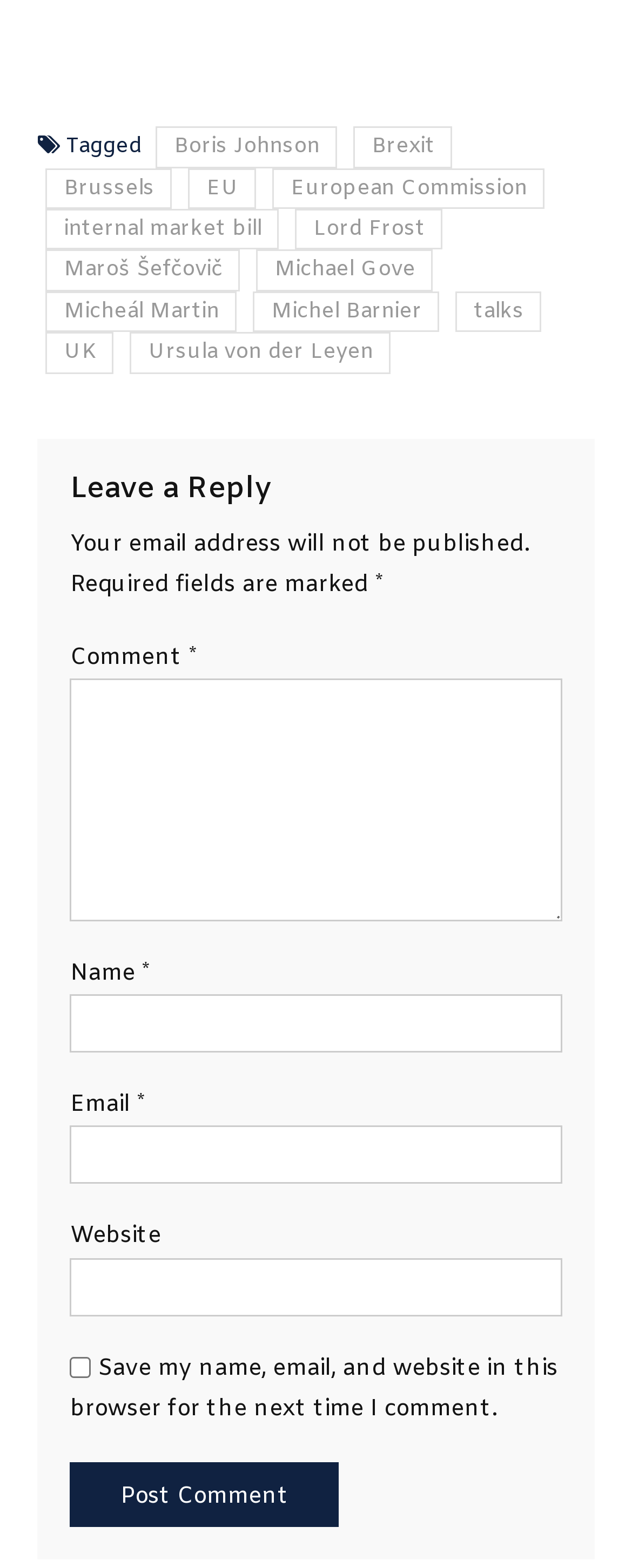What is the option to save user information for future comments? Observe the screenshot and provide a one-word or short phrase answer.

Save my name, email, and website